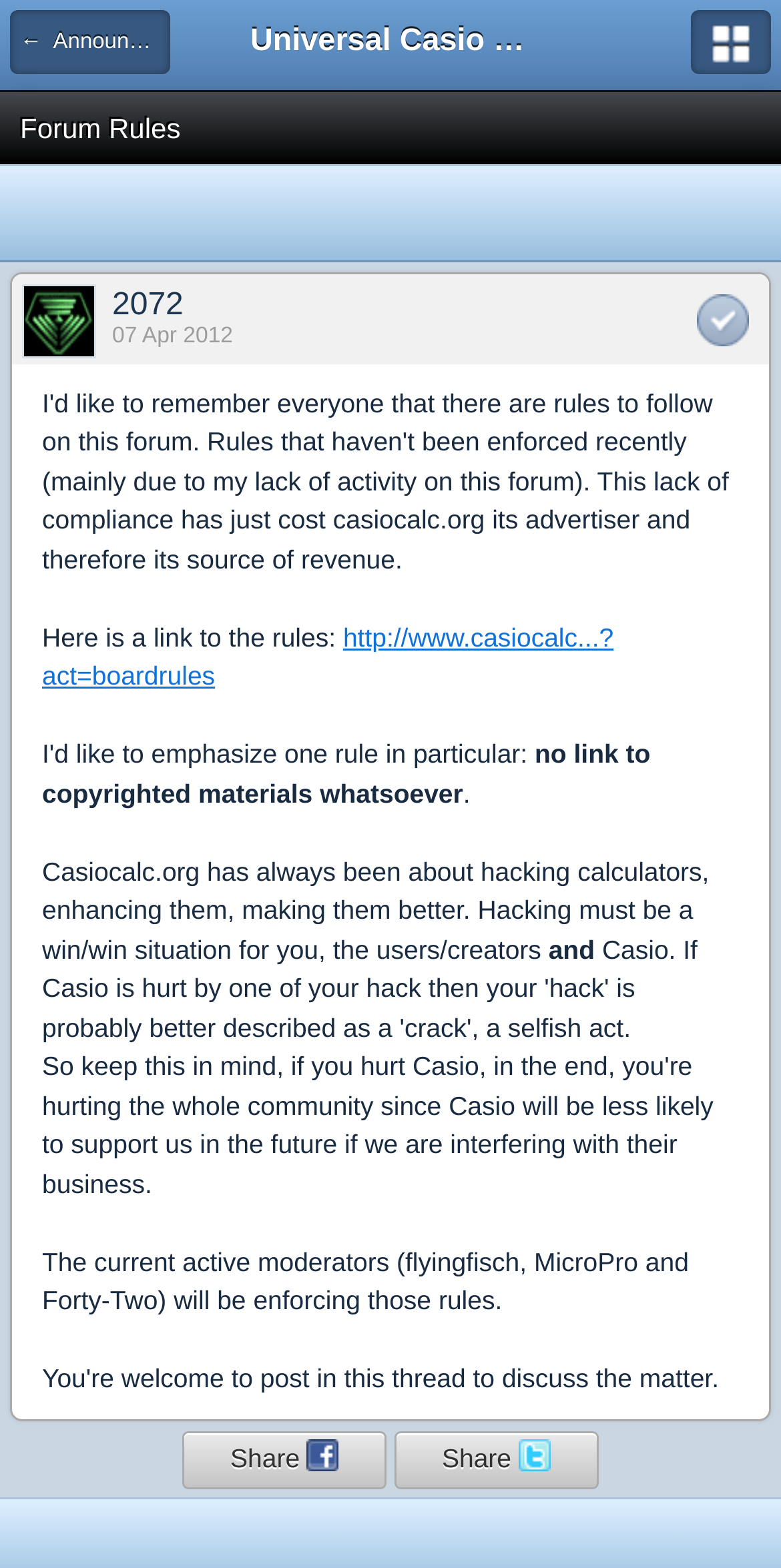Look at the image and answer the question in detail:
Who are the current active moderators?

The current active moderators are mentioned in the paragraph that starts with 'The current active moderators...'. They are flyingfisch, MicroPro, and Forty-Two.